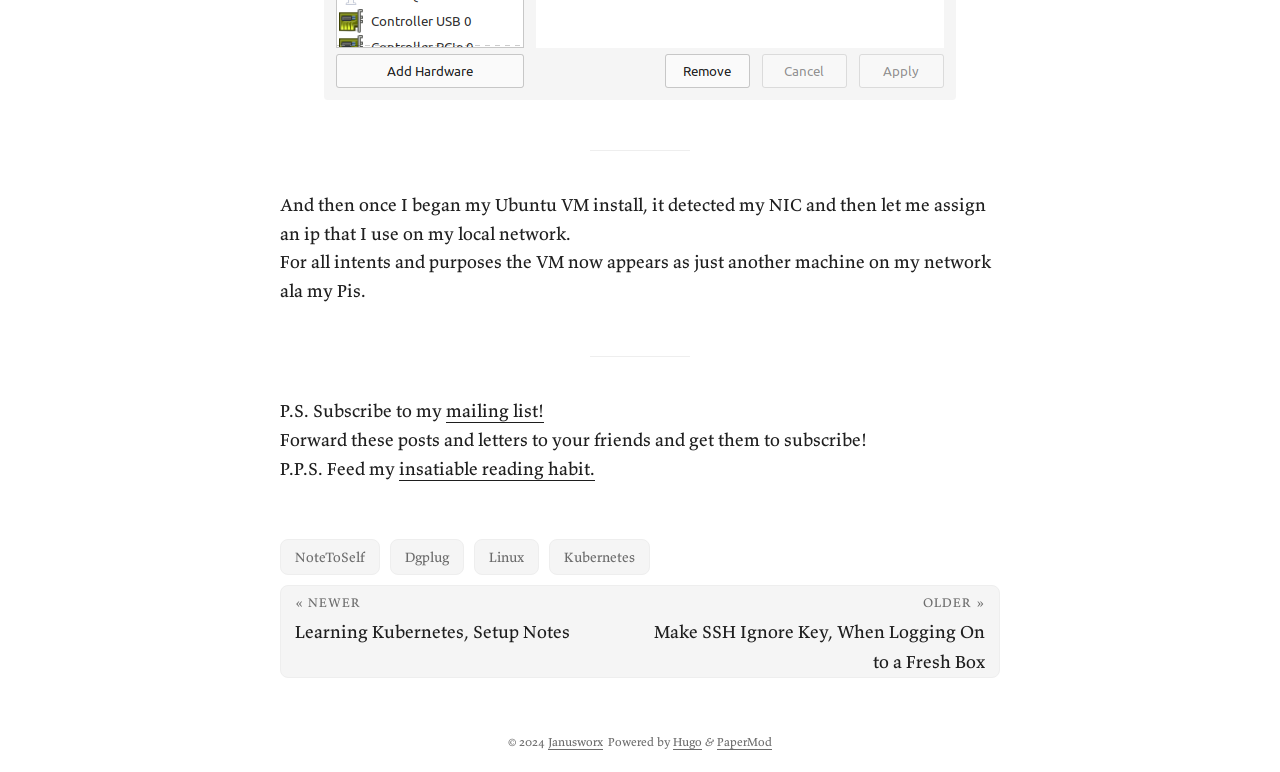What is the copyright year of the website?
Look at the image and provide a short answer using one word or a phrase.

2024